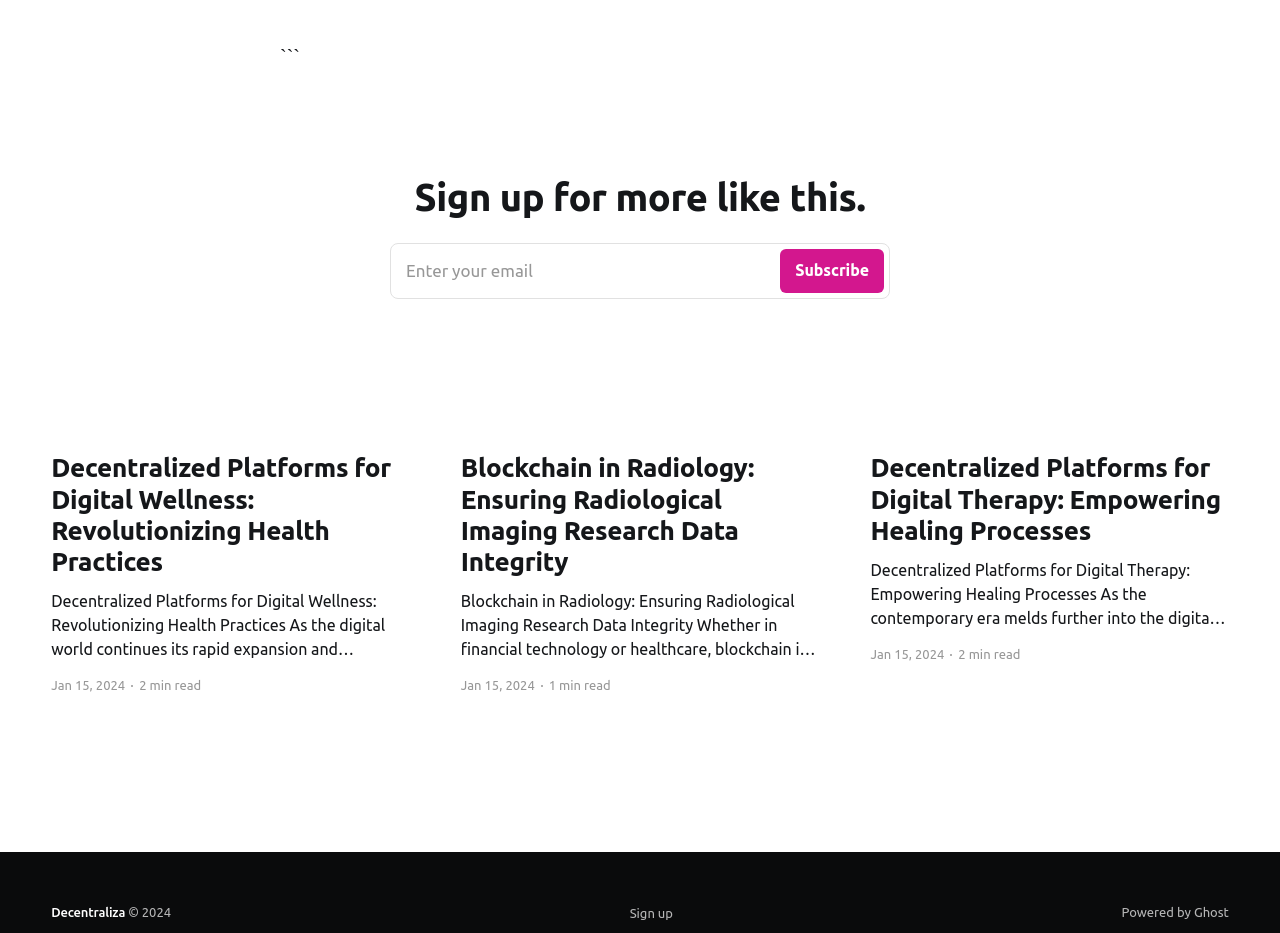Respond to the question below with a concise word or phrase:
How many minutes does it take to read the second article?

1 min